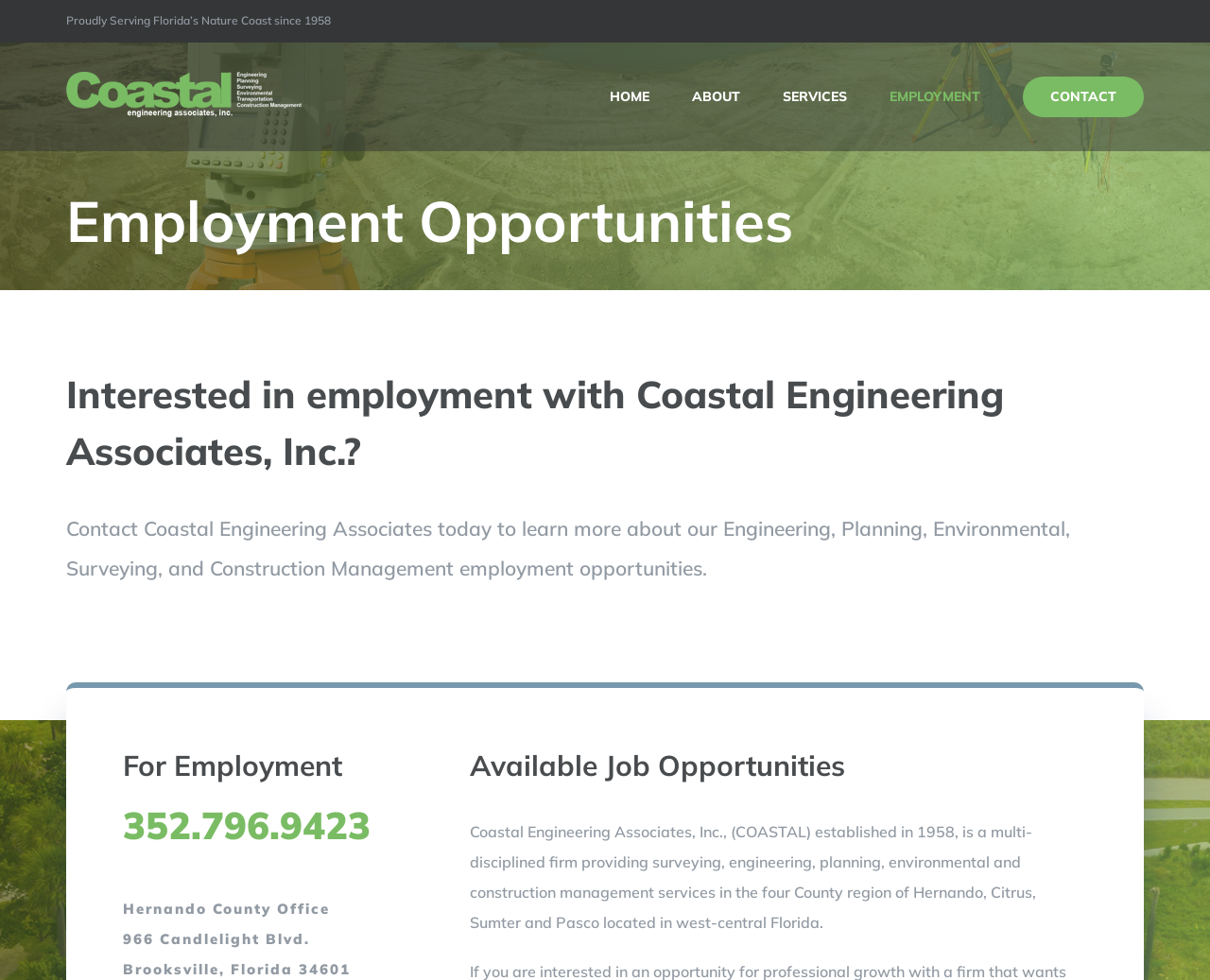What counties does the company serve?
Provide a thorough and detailed answer to the question.

I found the counties by reading the text on the webpage, which says 'Coastal Engineering Associates, Inc., (COASTAL) established in 1958, is a multi-disciplined firm providing surveying, engineering, planning, environmental and construction management services in the four County region of Hernando, Citrus, Sumter and Pasco located in west-central Florida'.